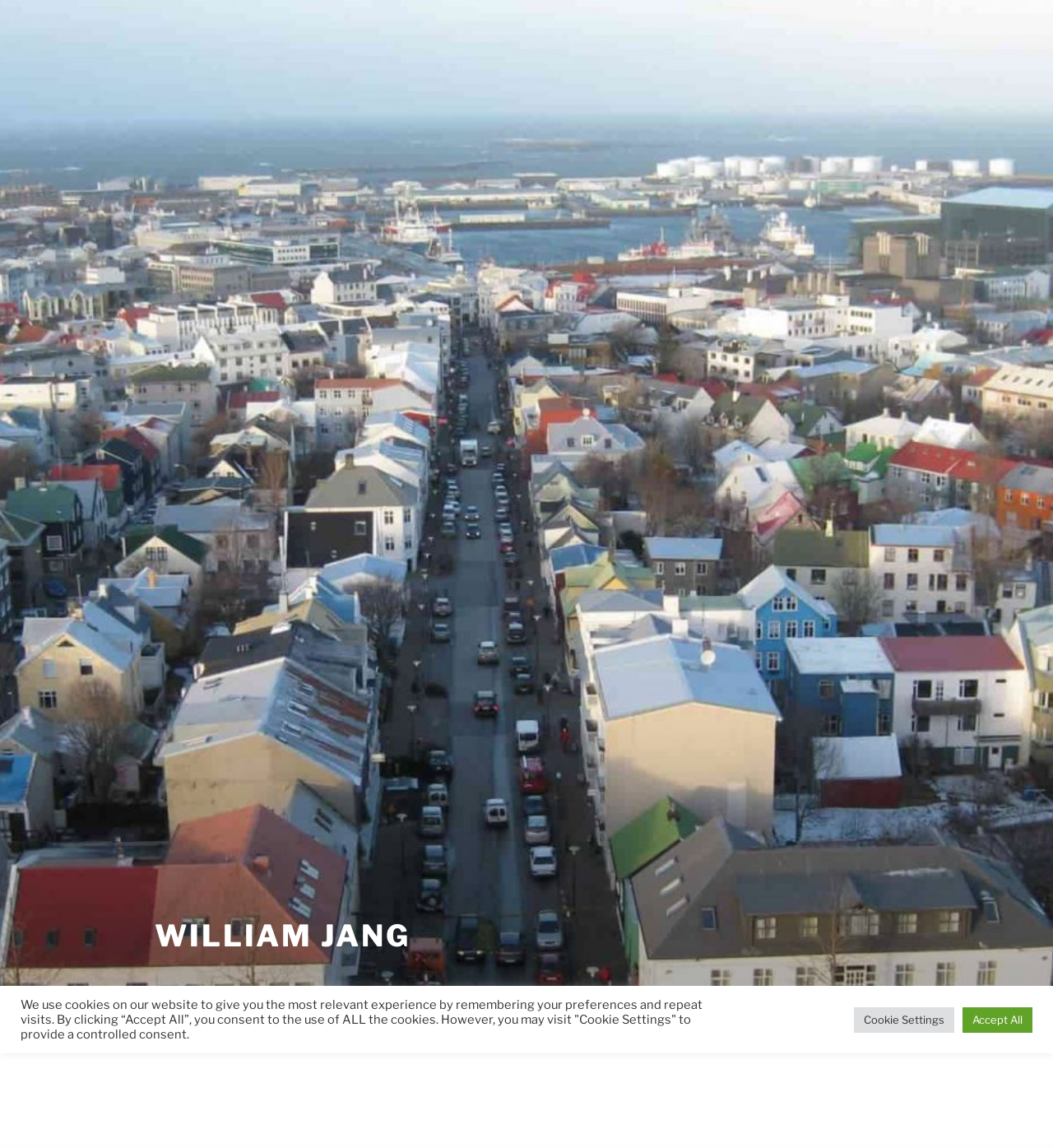Please specify the bounding box coordinates of the clickable section necessary to execute the following command: "Go to 'Terms & Conditions'".

None